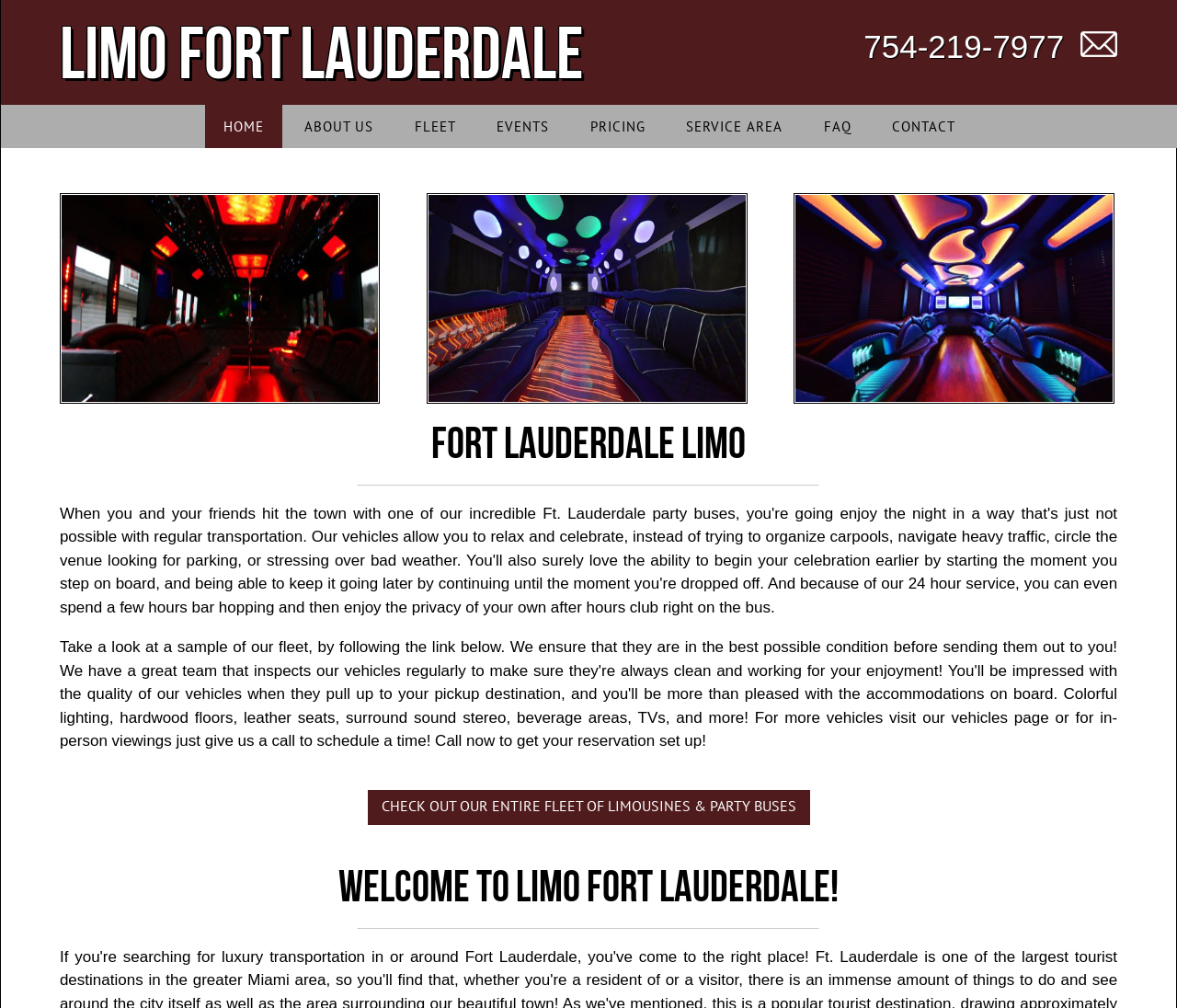Use a single word or phrase to answer this question: 
What is the phone number to contact?

754-219-7977